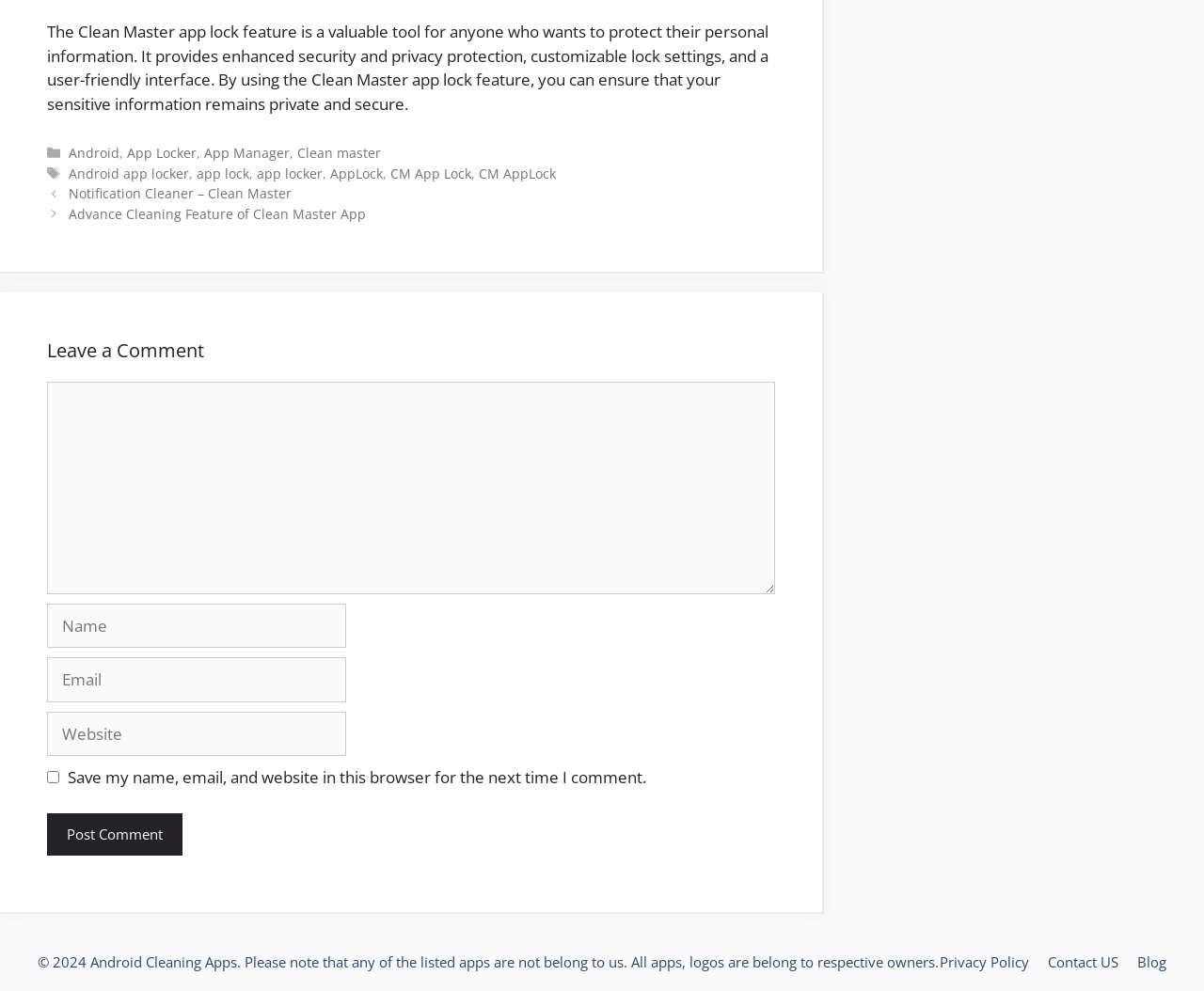Determine the bounding box coordinates for the region that must be clicked to execute the following instruction: "Enter your name".

[0.039, 0.609, 0.288, 0.654]